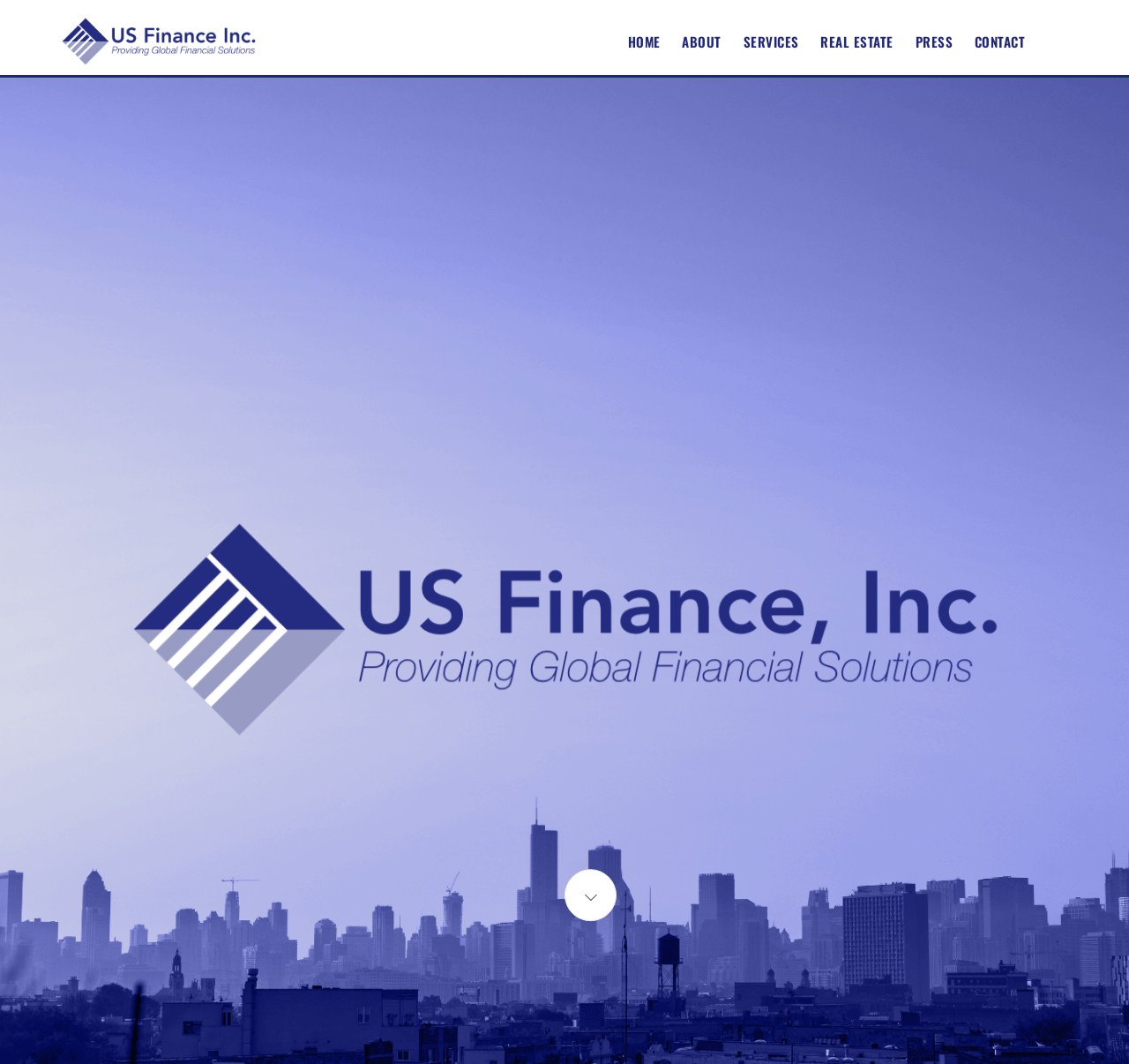Consider the image and give a detailed and elaborate answer to the question: 
What is the logo of the company?

The logo of the company is located at the top left corner of the webpage, and it is an image with the text 'US Finance Inc.'.